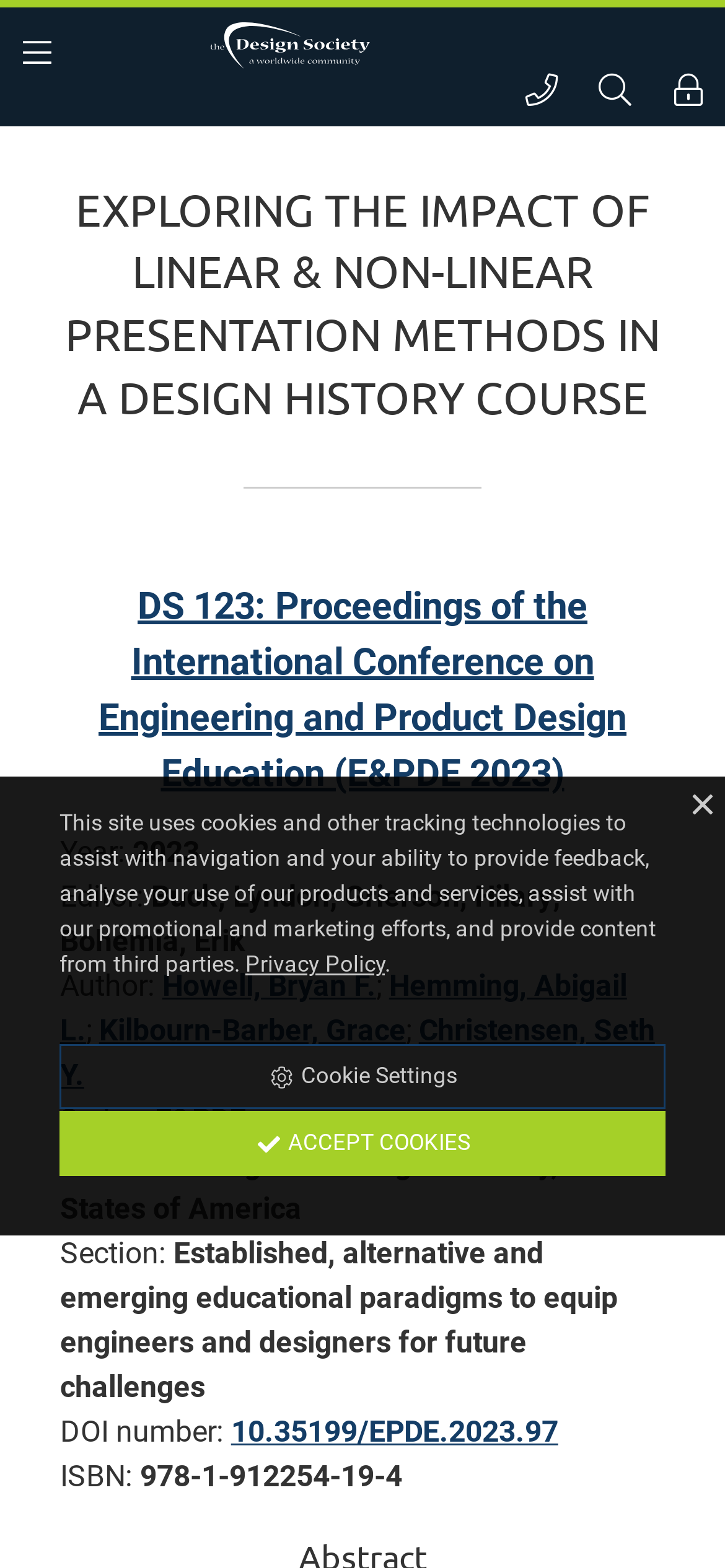What is the institution of the authors?
Please provide a comprehensive answer based on the contents of the image.

I found the answer by looking at the StaticText 'Institution:' and the text that follows it, which is 'Brigham Young University, United States of America'. This text is located below the main heading and above the section information.